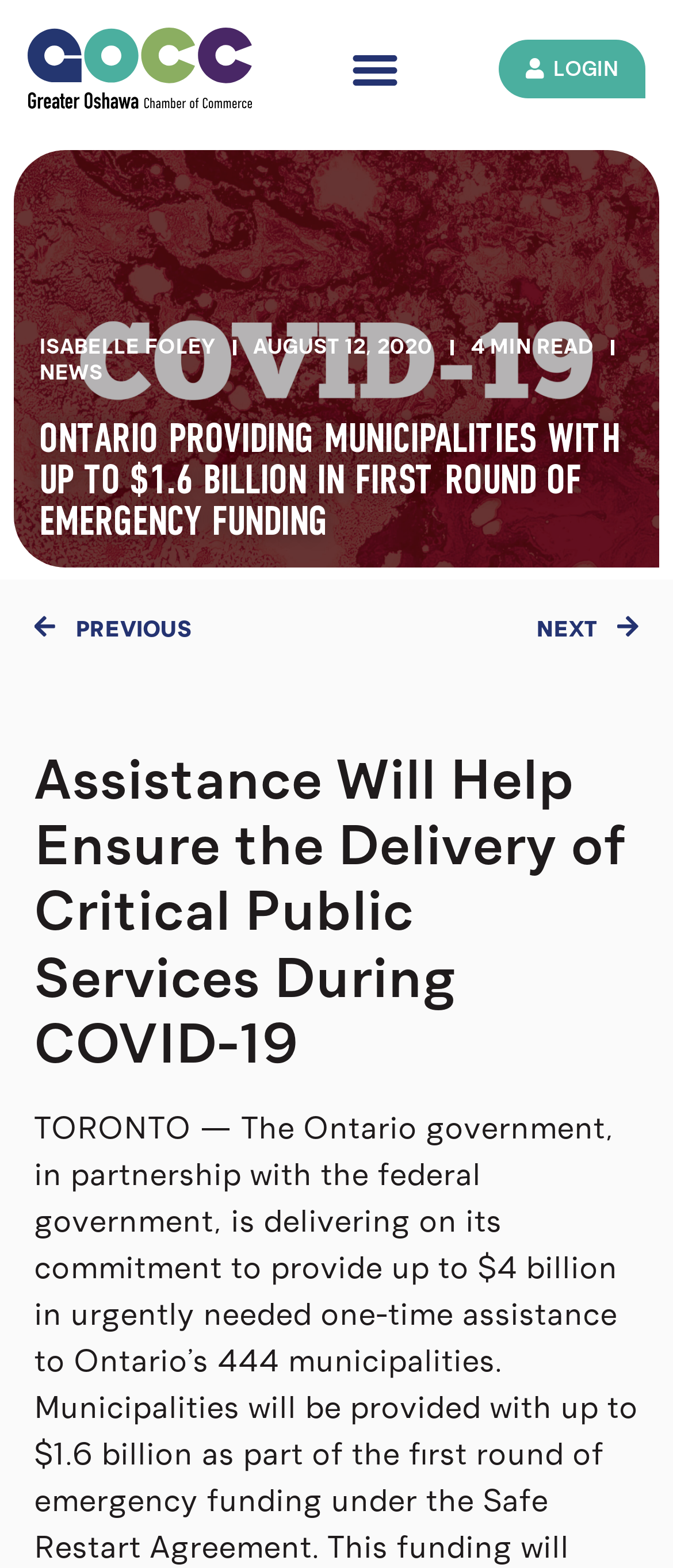Who is the author of the article?
Refer to the image and respond with a one-word or short-phrase answer.

ISABELLE FOLEY